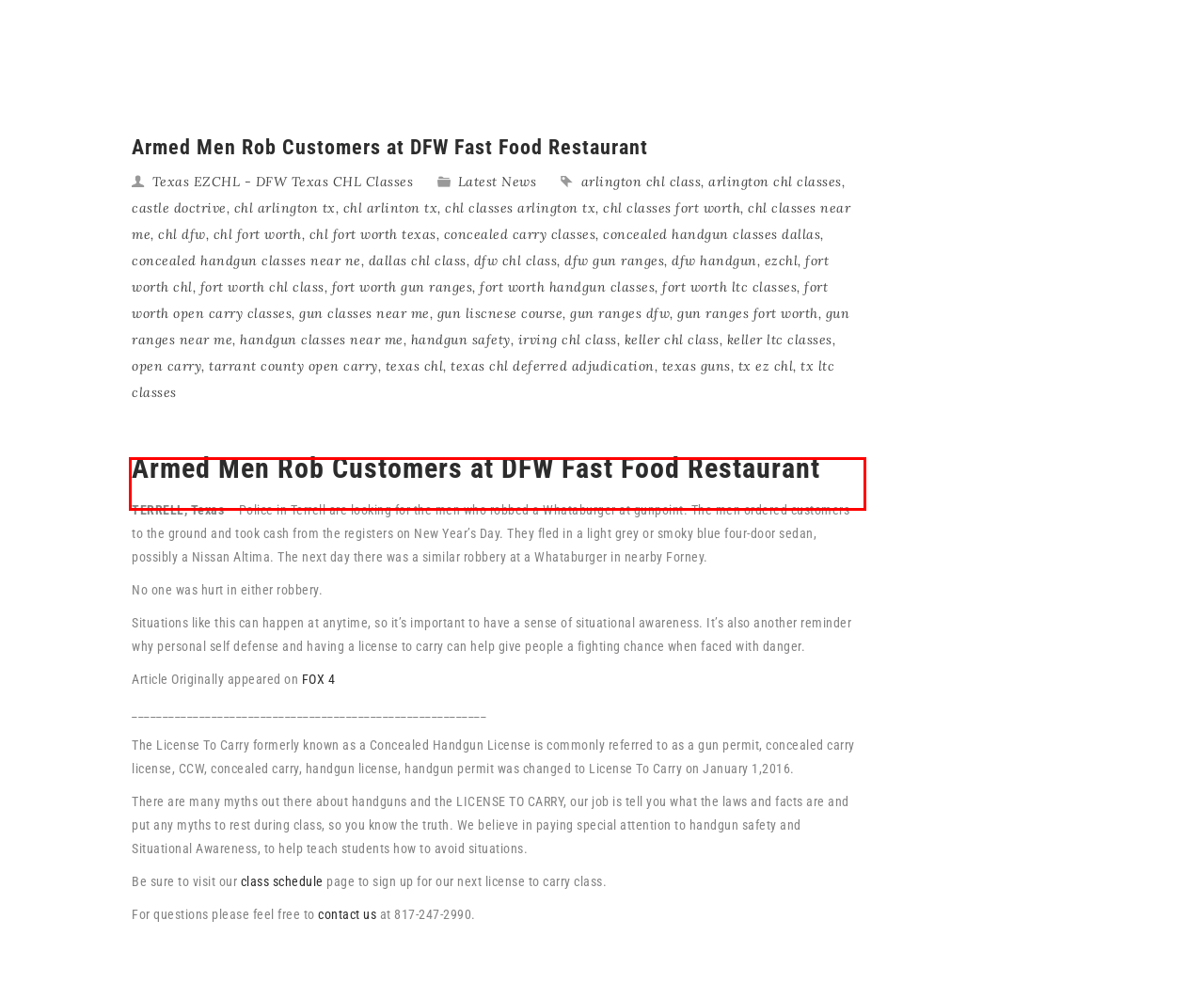Given a webpage screenshot, identify the text inside the red bounding box using OCR and extract it.

Situations like this can happen at anytime, so it’s important to have a sense of situational awareness. It’s also another reminder why personal self defense and having a license to carry can help give people a fighting chance when faced with danger.